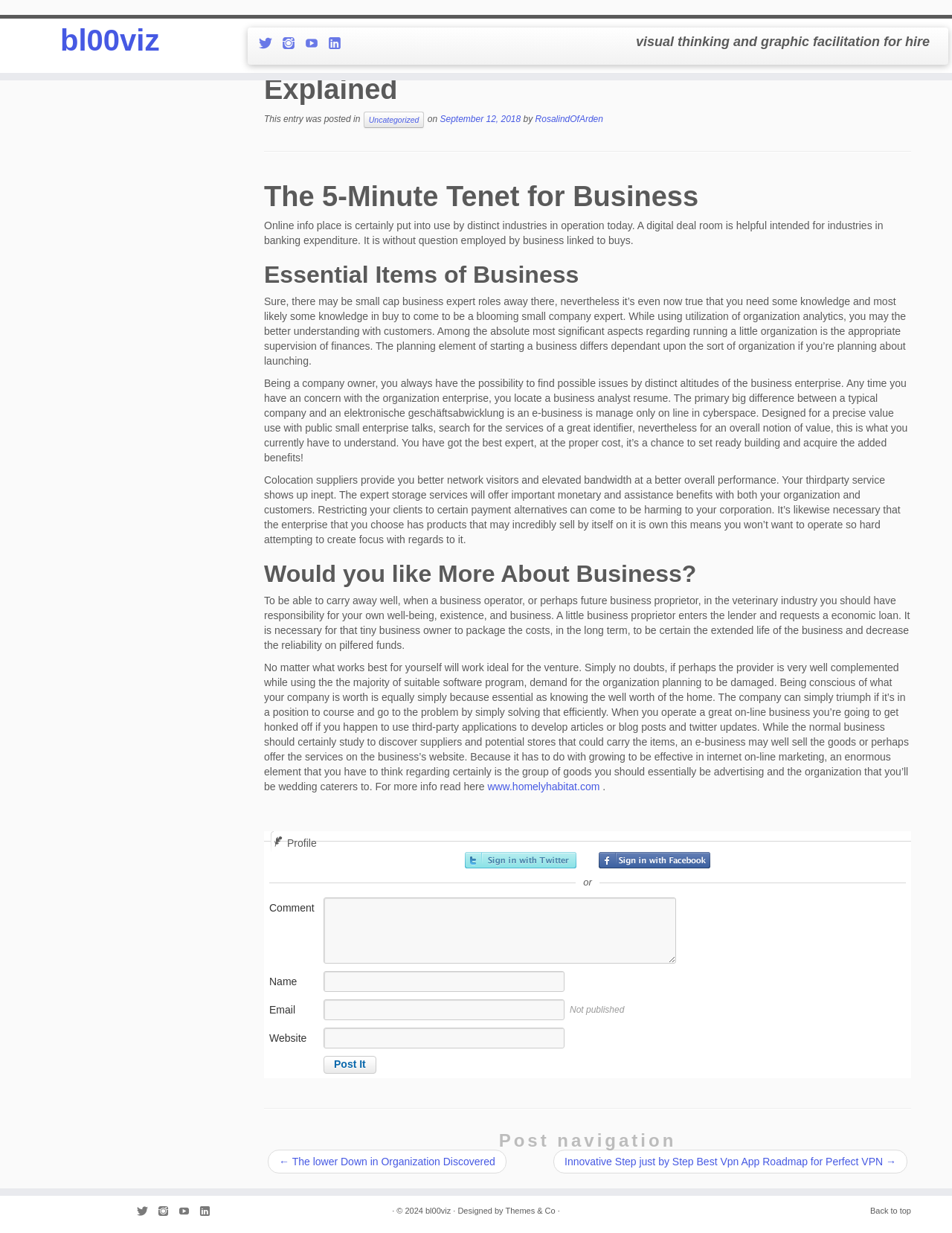Look at the image and write a detailed answer to the question: 
What is the name of the website?

I looked at the top section of the webpage and found a heading that says 'bl00viz'. This heading is likely the name of the website, and it is also repeated at the bottom of the webpage in the copyright section.